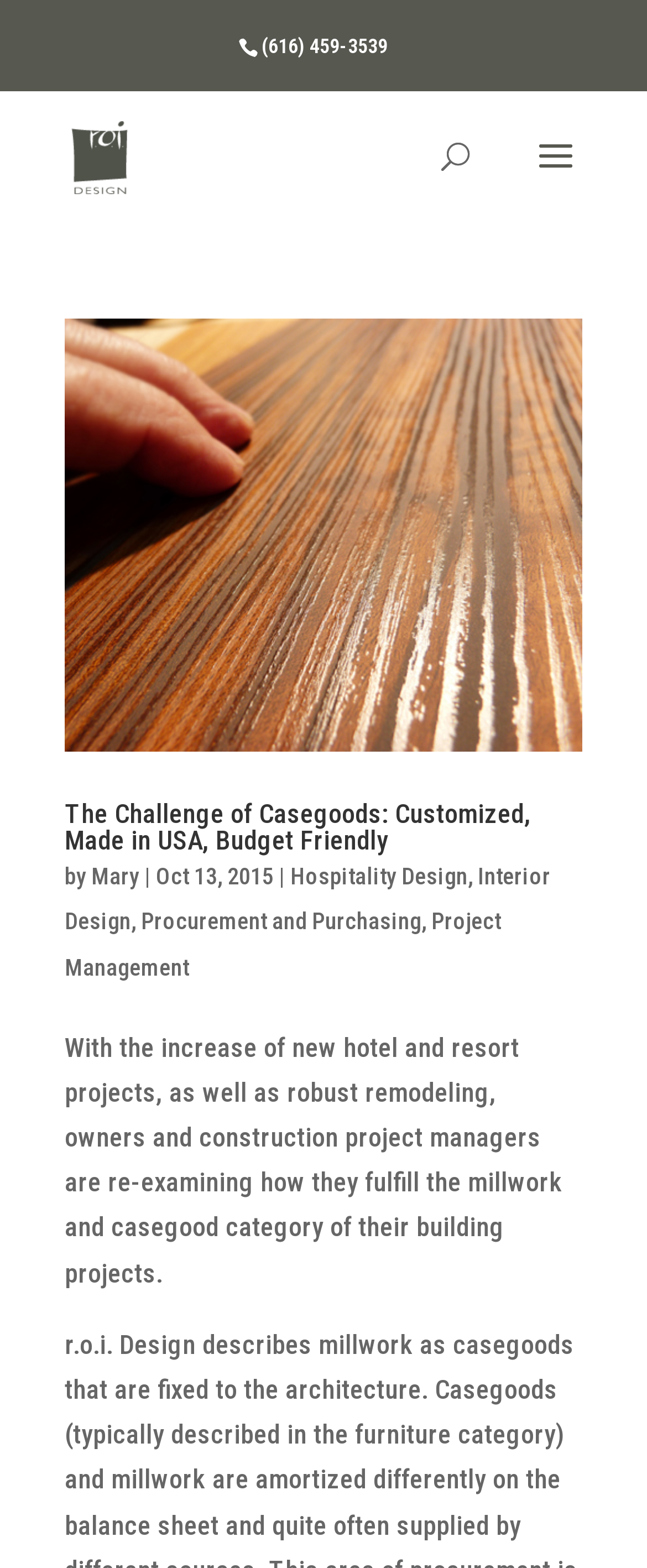What is the title of the article on the webpage?
Please provide a comprehensive and detailed answer to the question.

I found the heading element with text 'The Challenge of Casegoods: Customized, Made in USA, Budget Friendly' at coordinates [0.1, 0.511, 0.9, 0.545] and inferred that the title of the article is 'The Challenge of Casegoods'.